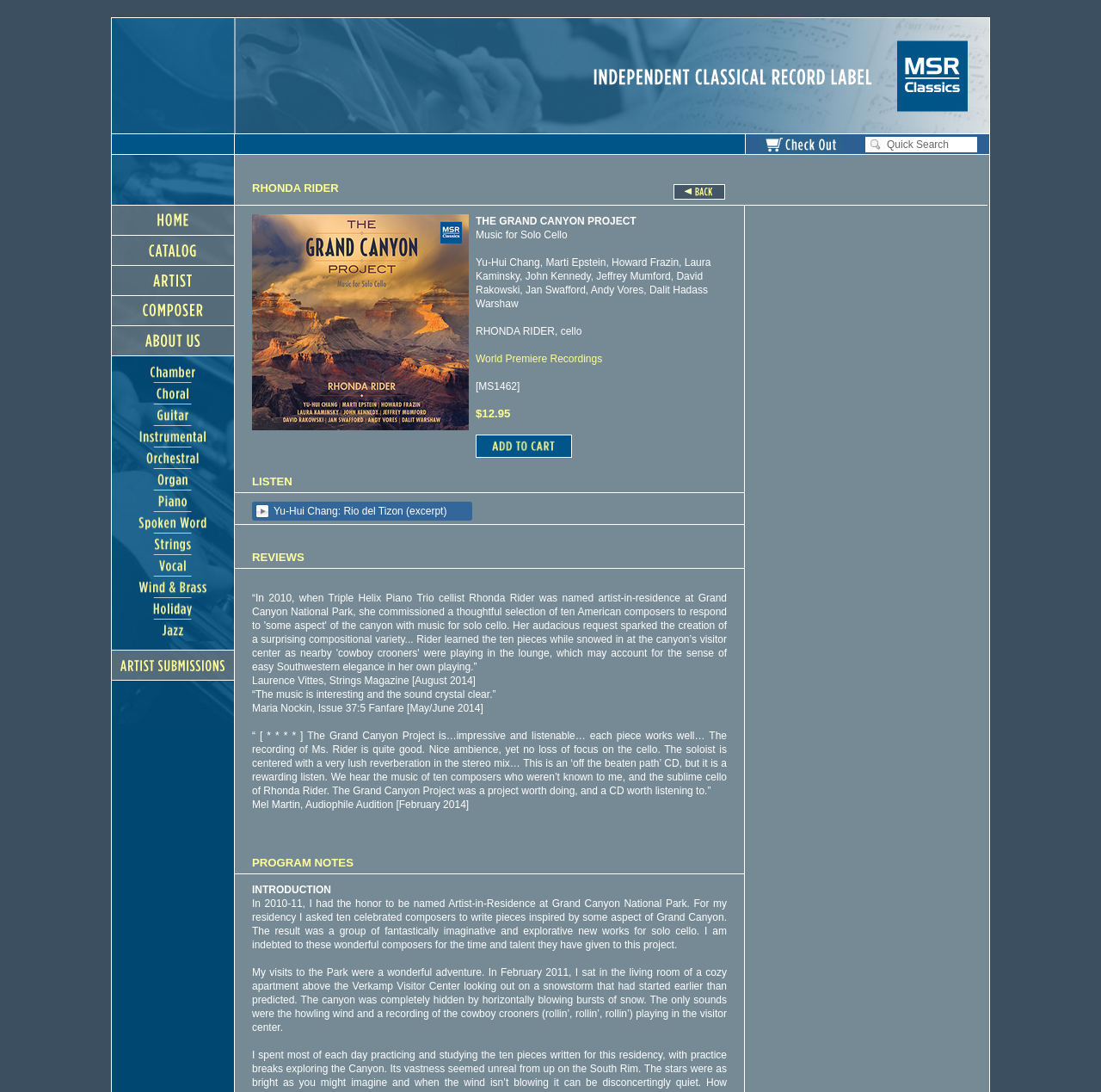Provide your answer in one word or a succinct phrase for the question: 
How much does the product cost?

$12.95